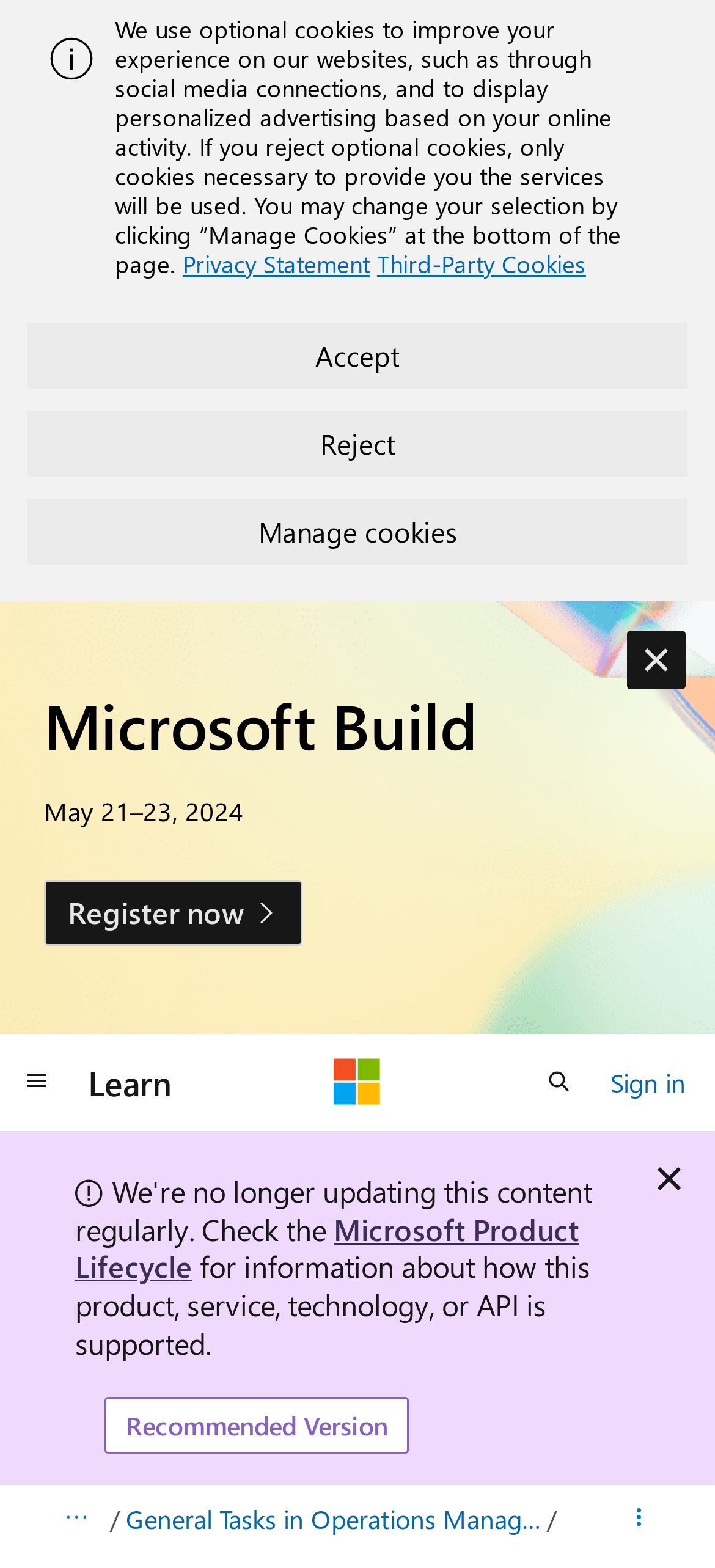Can you find the bounding box coordinates for the element that needs to be clicked to execute this instruction: "Search on the website"? The coordinates should be given as four float numbers between 0 and 1, i.e., [left, top, right, bottom].

[0.731, 0.669, 0.833, 0.711]